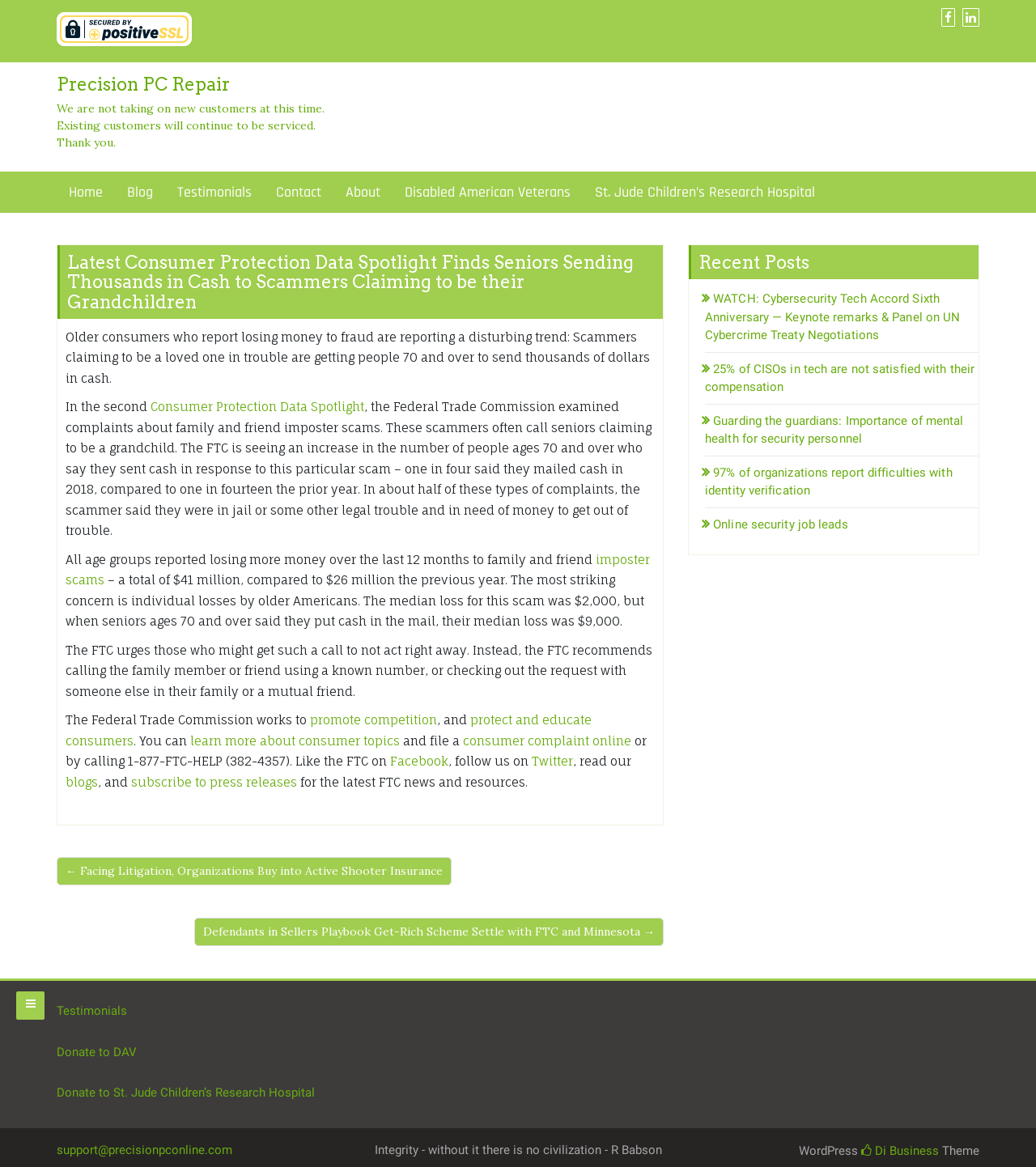Identify the bounding box of the UI element described as follows: "parent_node: Skip to content". Provide the coordinates as four float numbers in the range of 0 to 1 [left, top, right, bottom].

[0.016, 0.85, 0.043, 0.874]